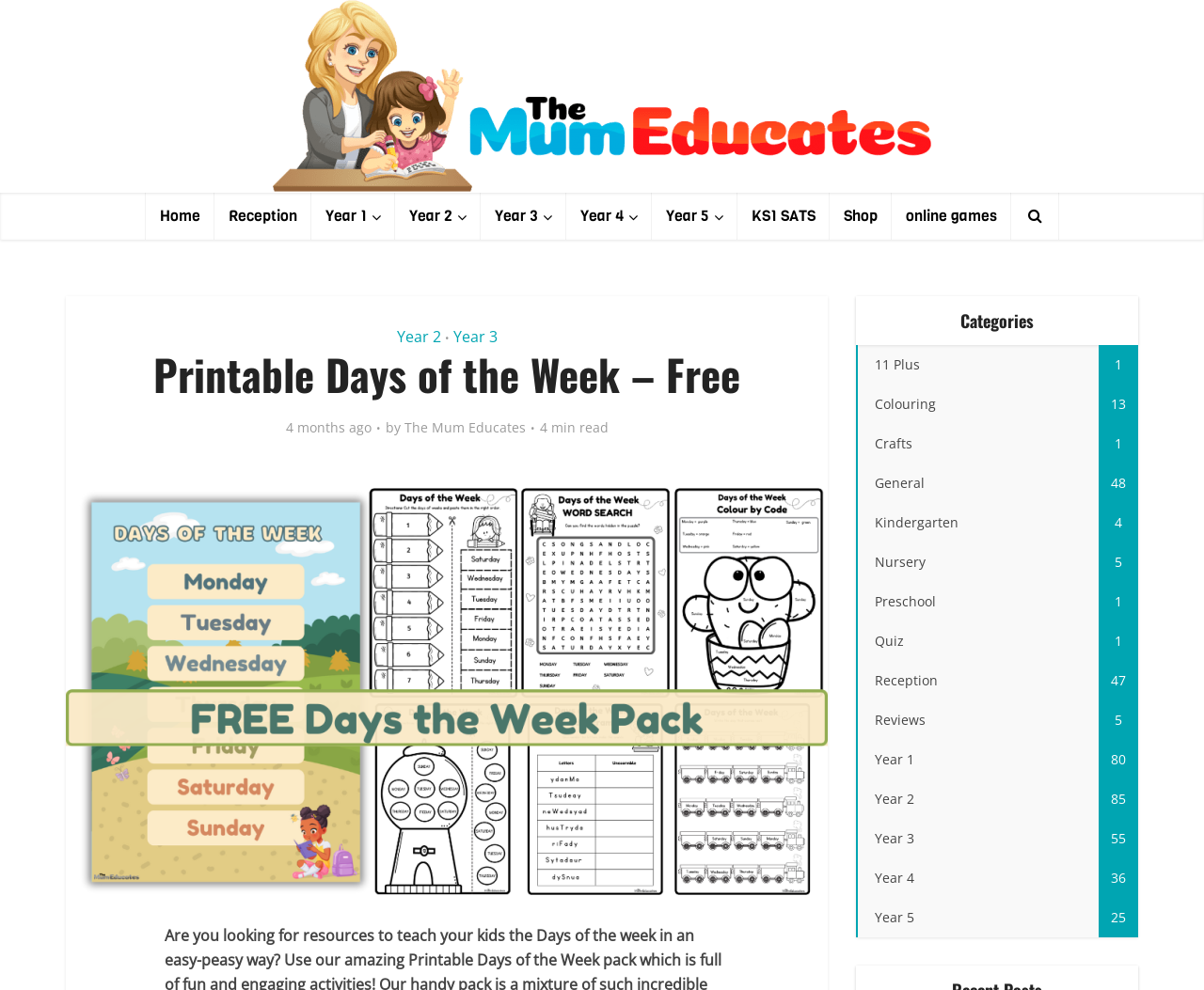Given the element description "The Mum Educates", identify the bounding box of the corresponding UI element.

[0.336, 0.424, 0.436, 0.441]